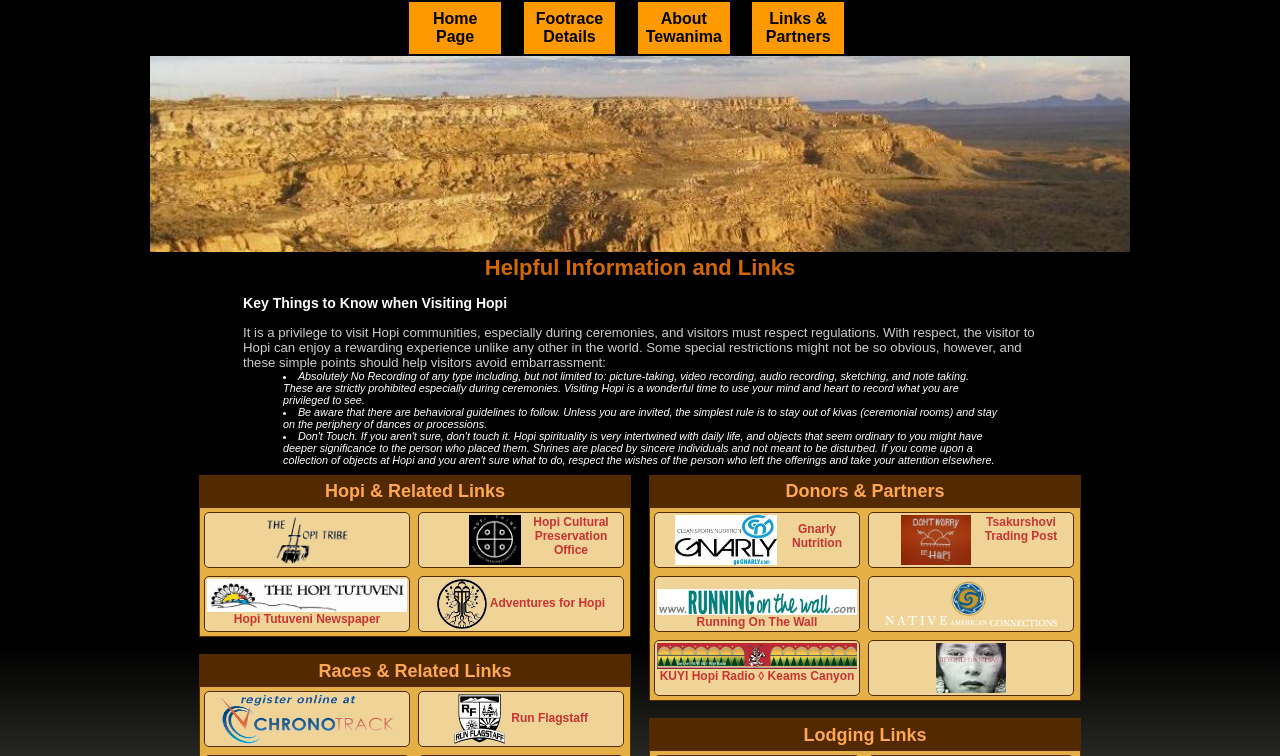Determine the bounding box coordinates of the UI element that matches the following description: "Running On The Wall". The coordinates should be four float numbers between 0 and 1 in the format [left, top, right, bottom].

[0.511, 0.761, 0.672, 0.836]